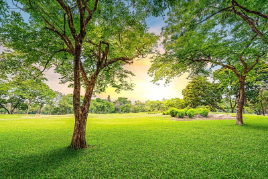Use the information in the screenshot to answer the question comprehensively: How many years of experience does Moolenaar Supreme have?

The caption states that Moolenaar Supreme has 'over 30 years of experience' in fertilizing, aerating, and maintaining healthy lawns, indicating a long history of providing lawn care services.